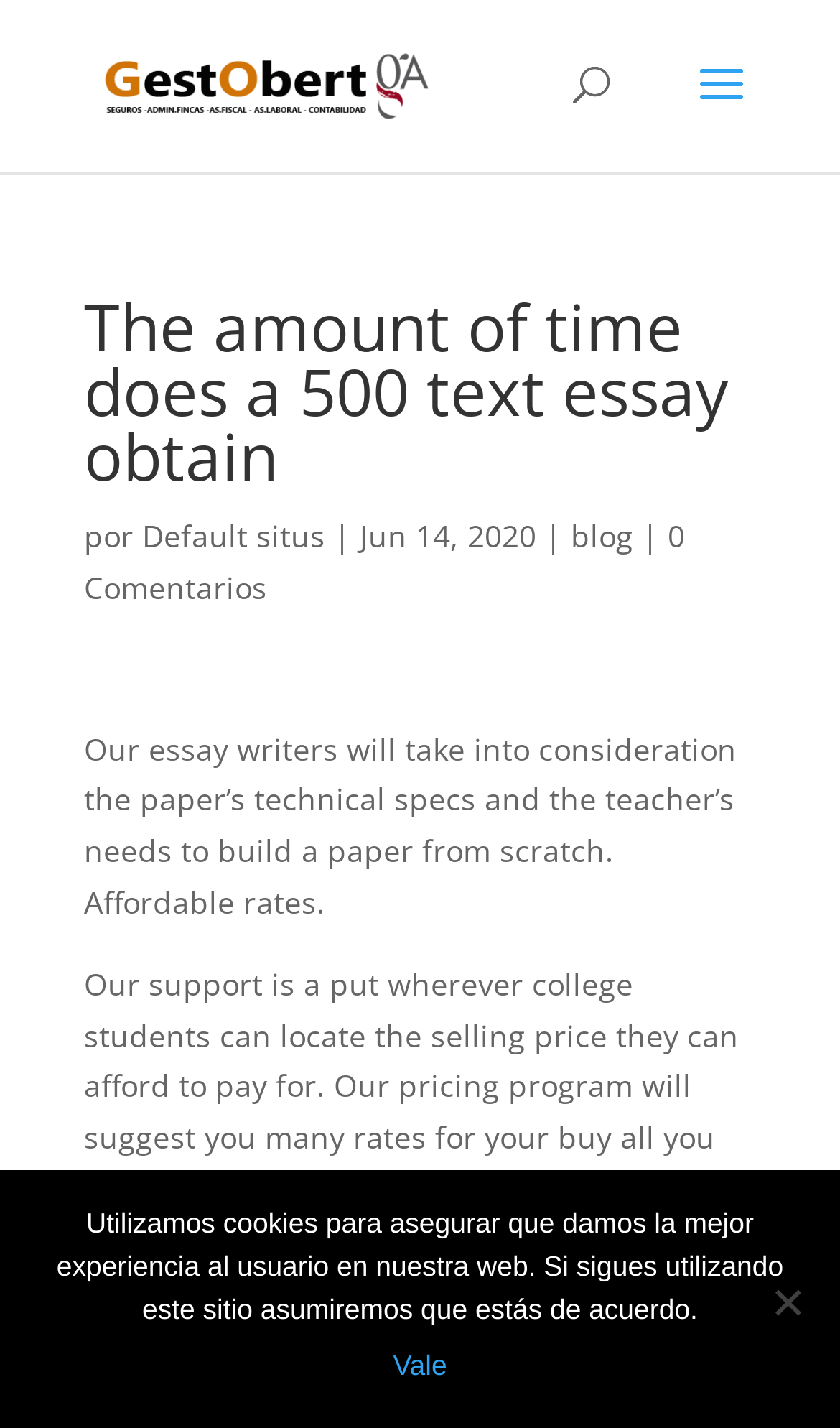Provide the bounding box coordinates of the UI element that matches the description: "0 Comentarios".

[0.1, 0.361, 0.815, 0.425]